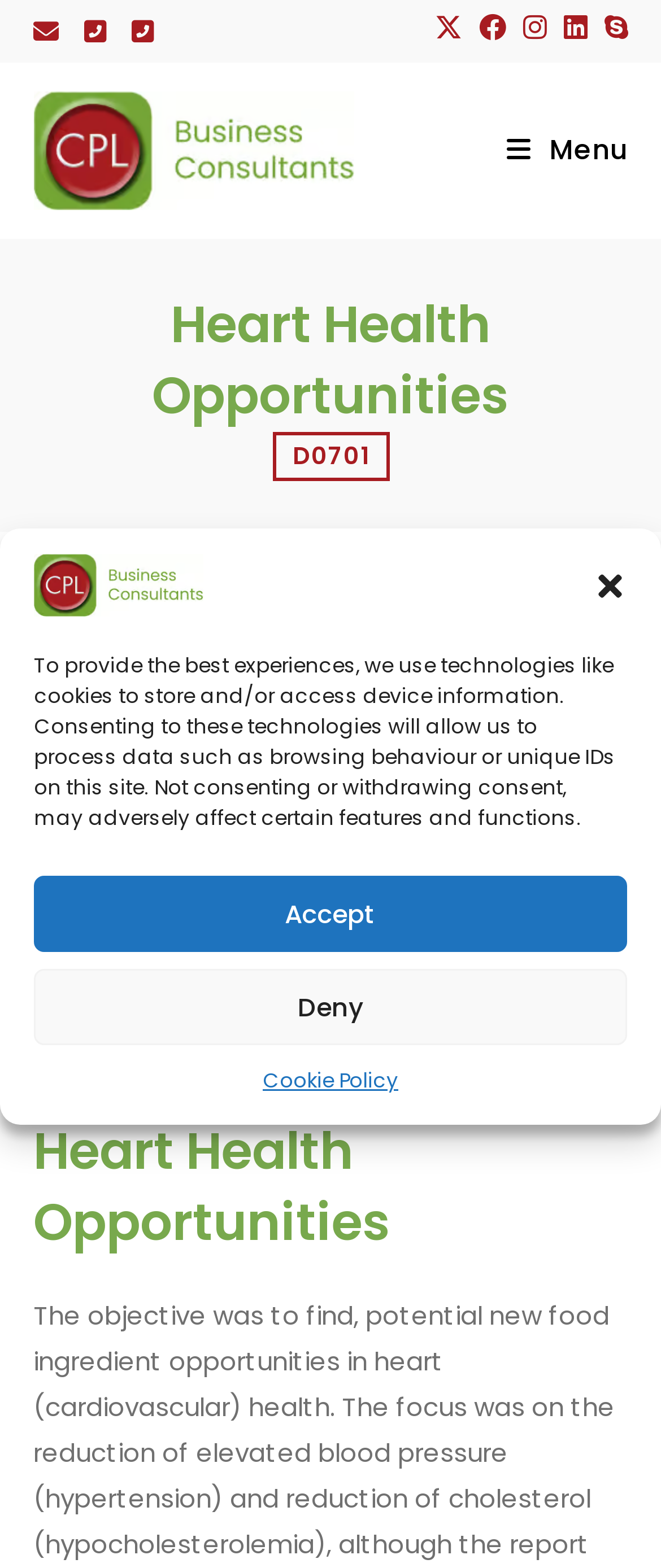From the webpage screenshot, identify the region described by aria-label="Close dialogue". Provide the bounding box coordinates as (top-left x, top-left y, bottom-right x, bottom-right y), with each value being a floating point number between 0 and 1.

[0.897, 0.363, 0.949, 0.385]